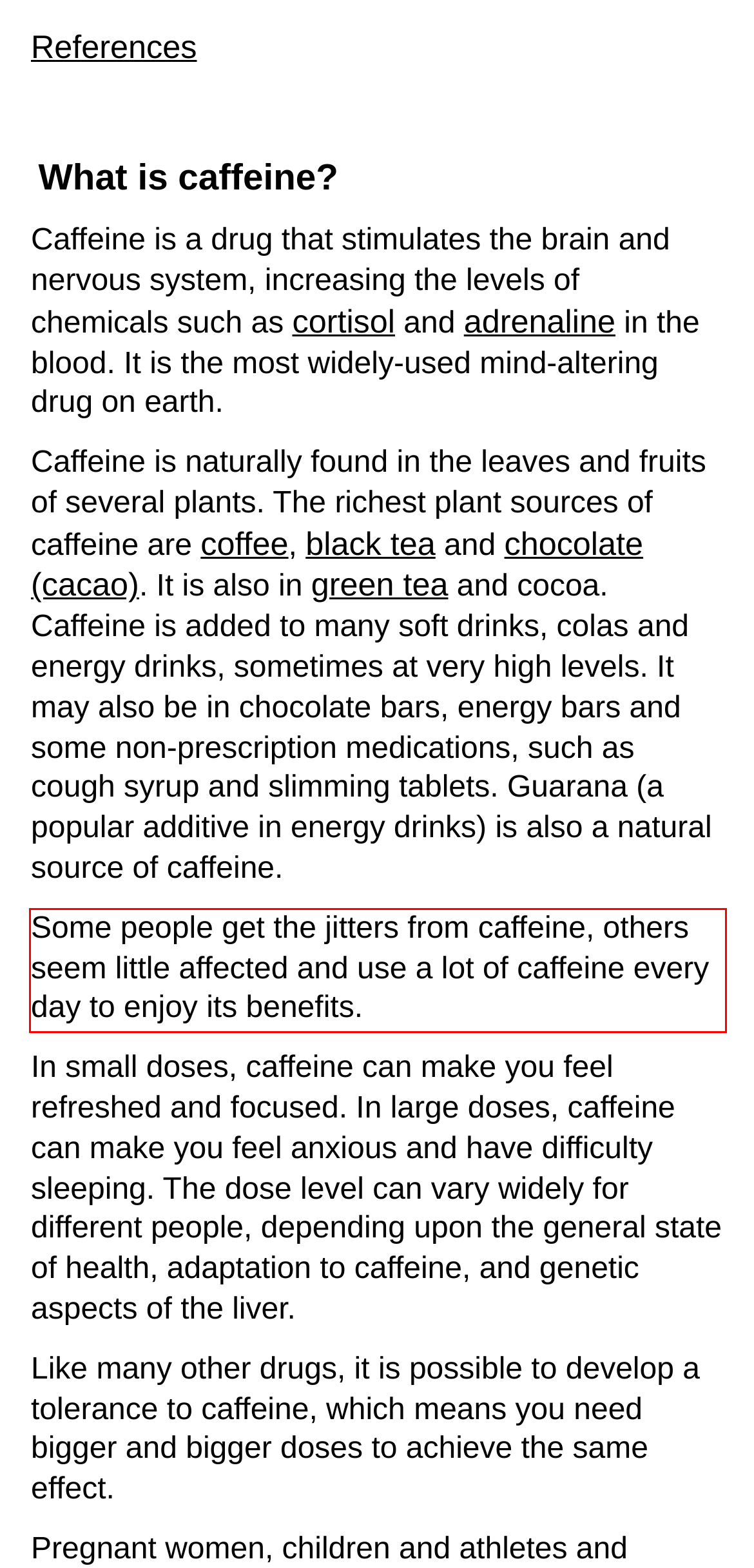Identify the text inside the red bounding box in the provided webpage screenshot and transcribe it.

Some people get the jitters from caffeine, others seem little affected and use a lot of caffeine every day to enjoy its benefits.